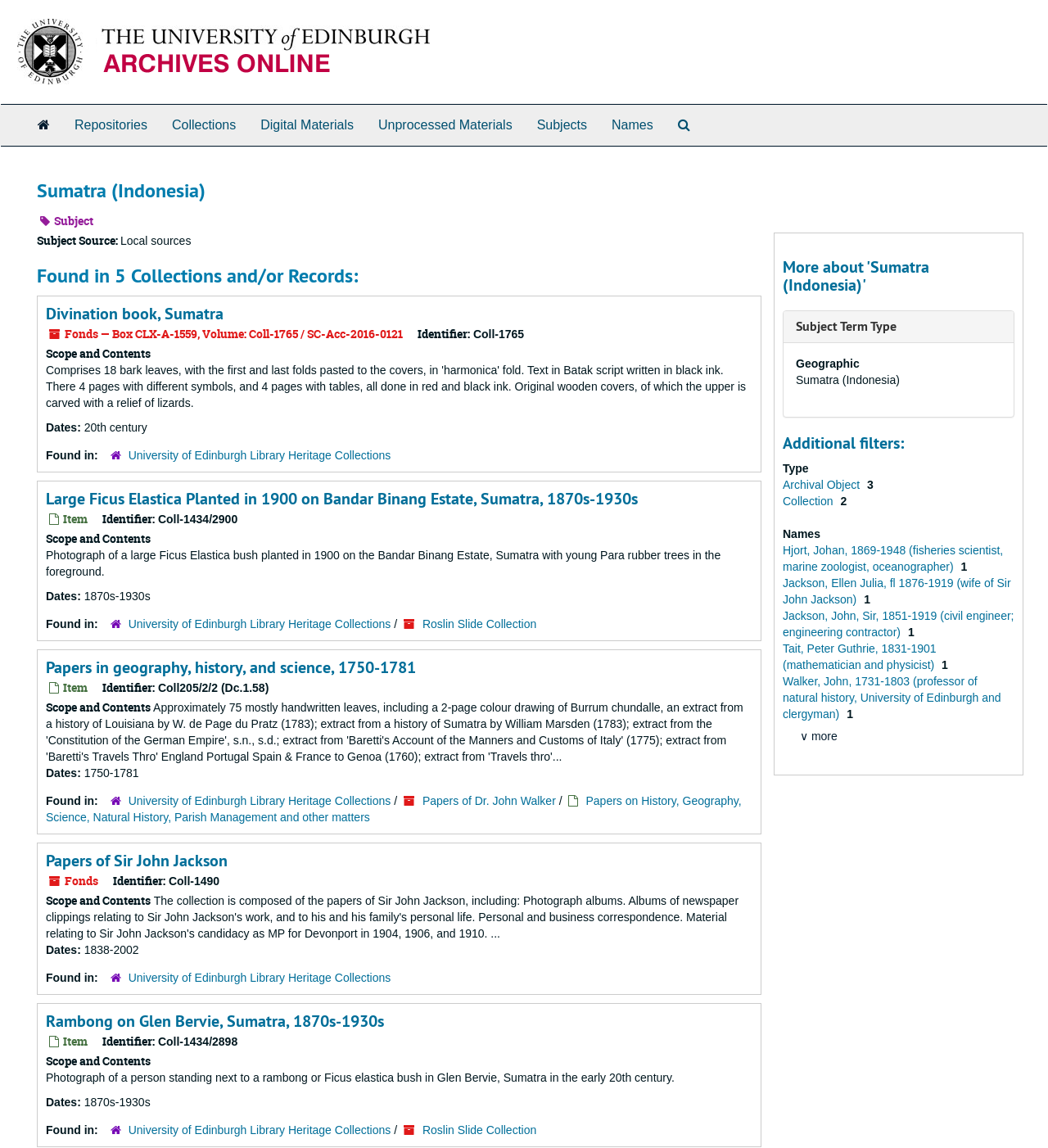In which century was the 'Papers in geography, history, and science, 1750-1781' collection created?
Give a thorough and detailed response to the question.

I looked at the dates mentioned for the 'Papers in geography, history, and science, 1750-1781' collection, which are '1750-1781'. Since the dates fall within the 18th century, I concluded that the collection was created in the 18th century.